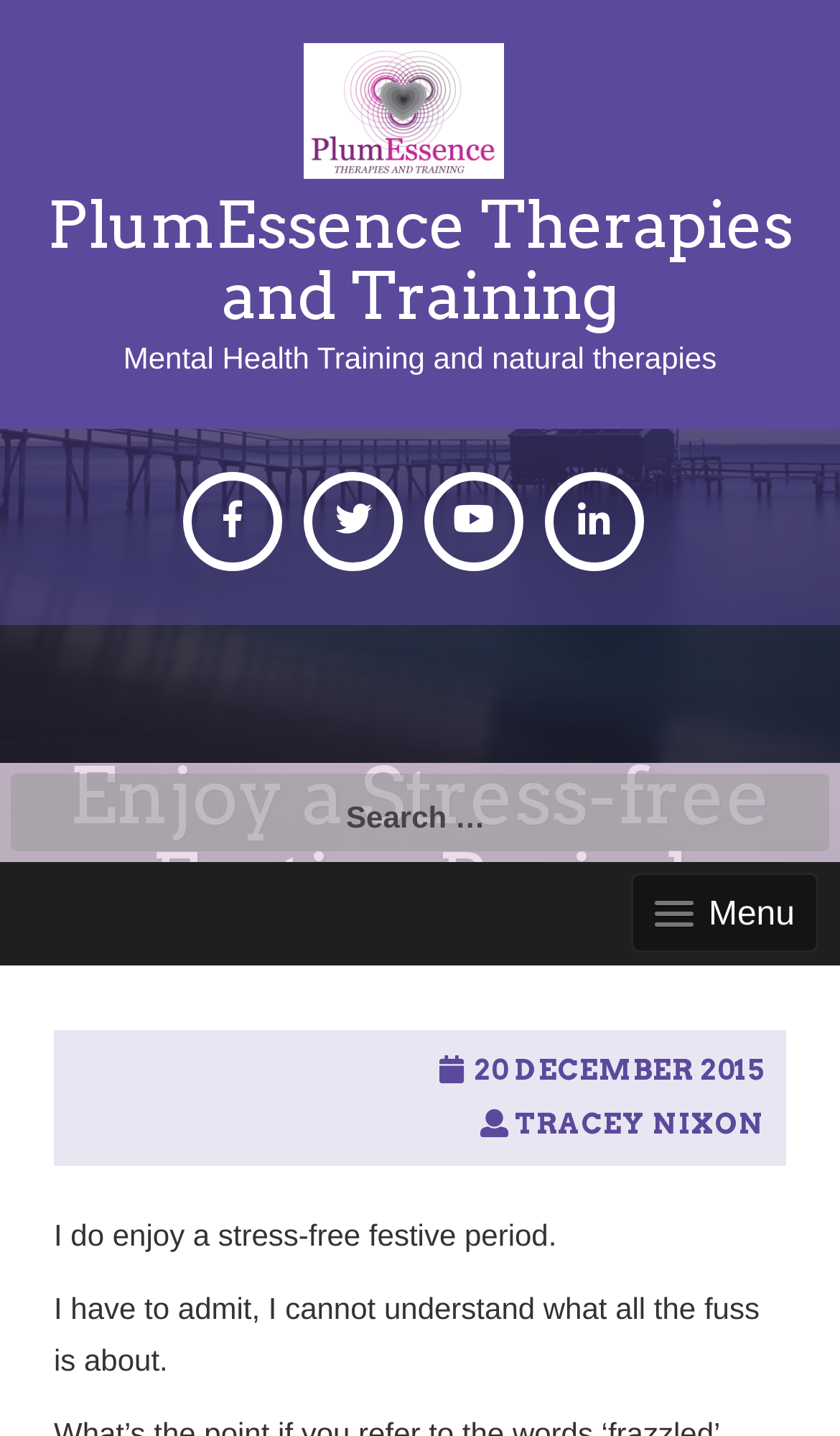Give a one-word or one-phrase response to the question: 
Is there a search function on the webpage?

Yes